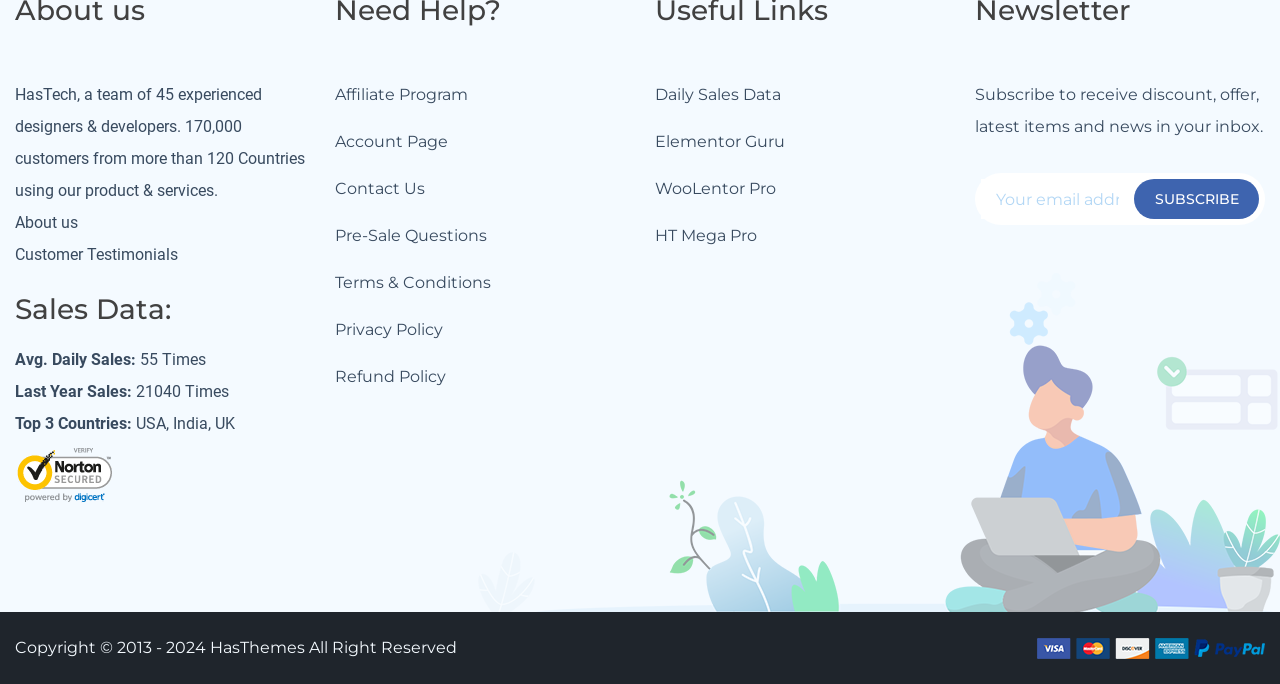Please provide a comprehensive response to the question based on the details in the image: How many designers and developers are in the team?

The answer can be found in the StaticText element 'HasTech, a team of 45 experienced designers & developers. 170,000 customers from more than 120 Countries using our product & services.' which is located at the top of the webpage.